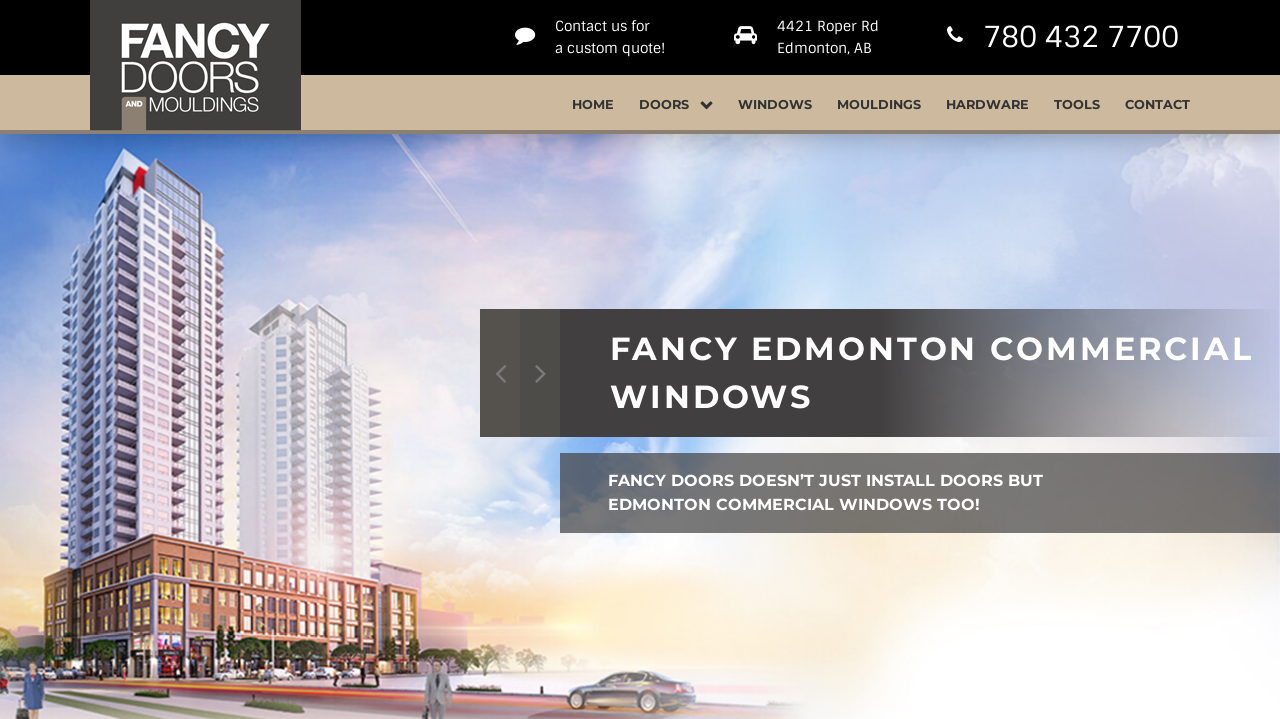What is the company's specialty?
Please provide a single word or phrase based on the screenshot.

Commercial Windows